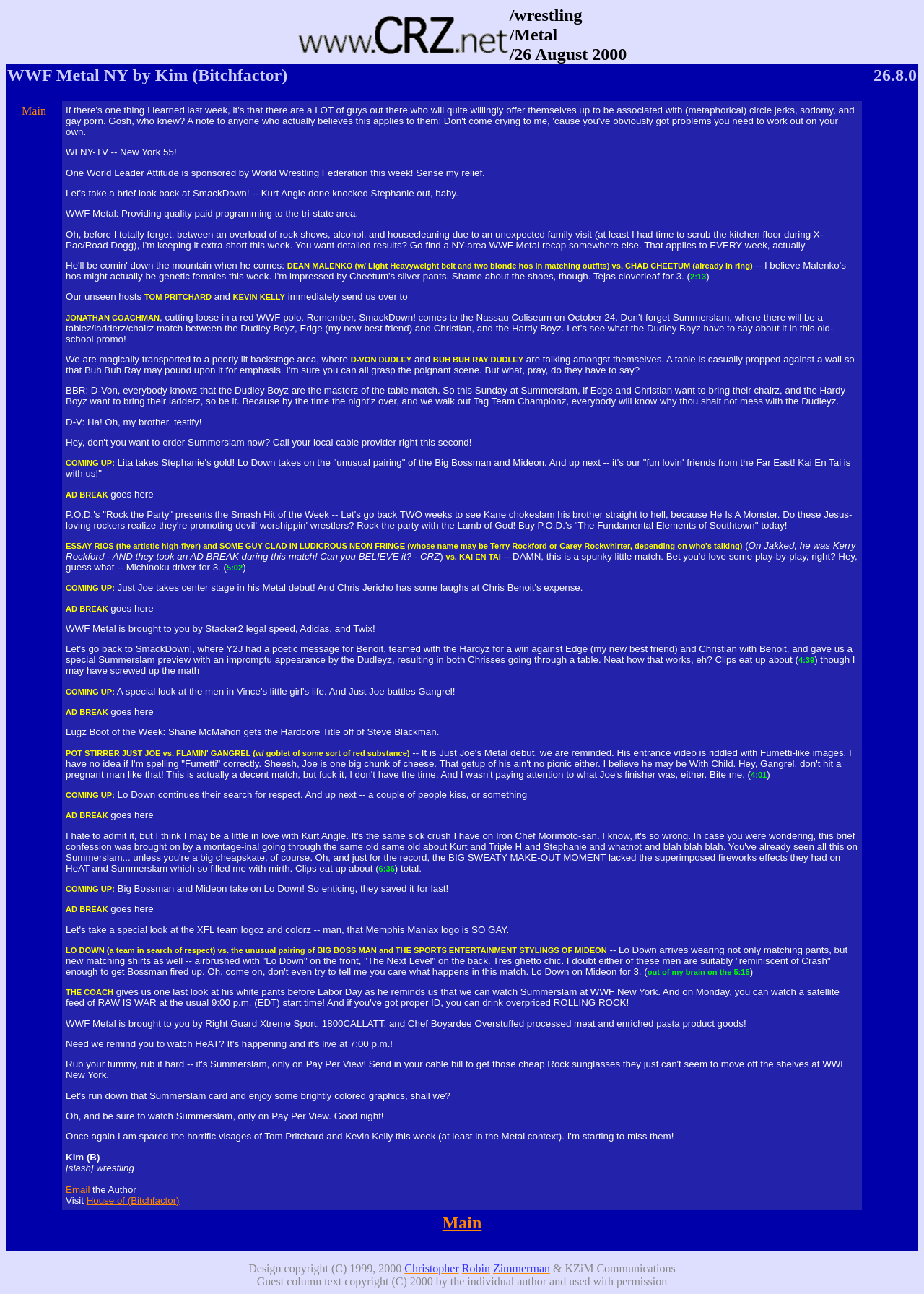Please identify the coordinates of the bounding box that should be clicked to fulfill this instruction: "Read the article 'WWF Metal NY by Kim (Bitchfactor)'".

[0.008, 0.051, 0.498, 0.066]